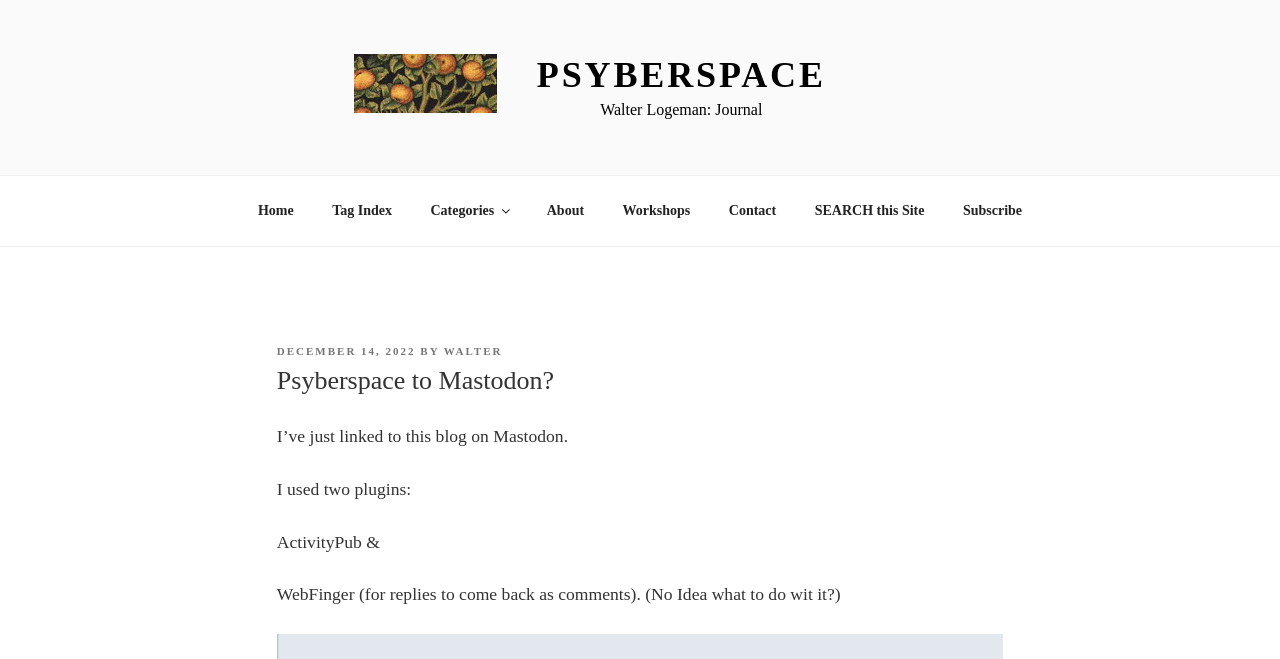Your task is to find and give the main heading text of the webpage.

Psyberspace to Mastodon?